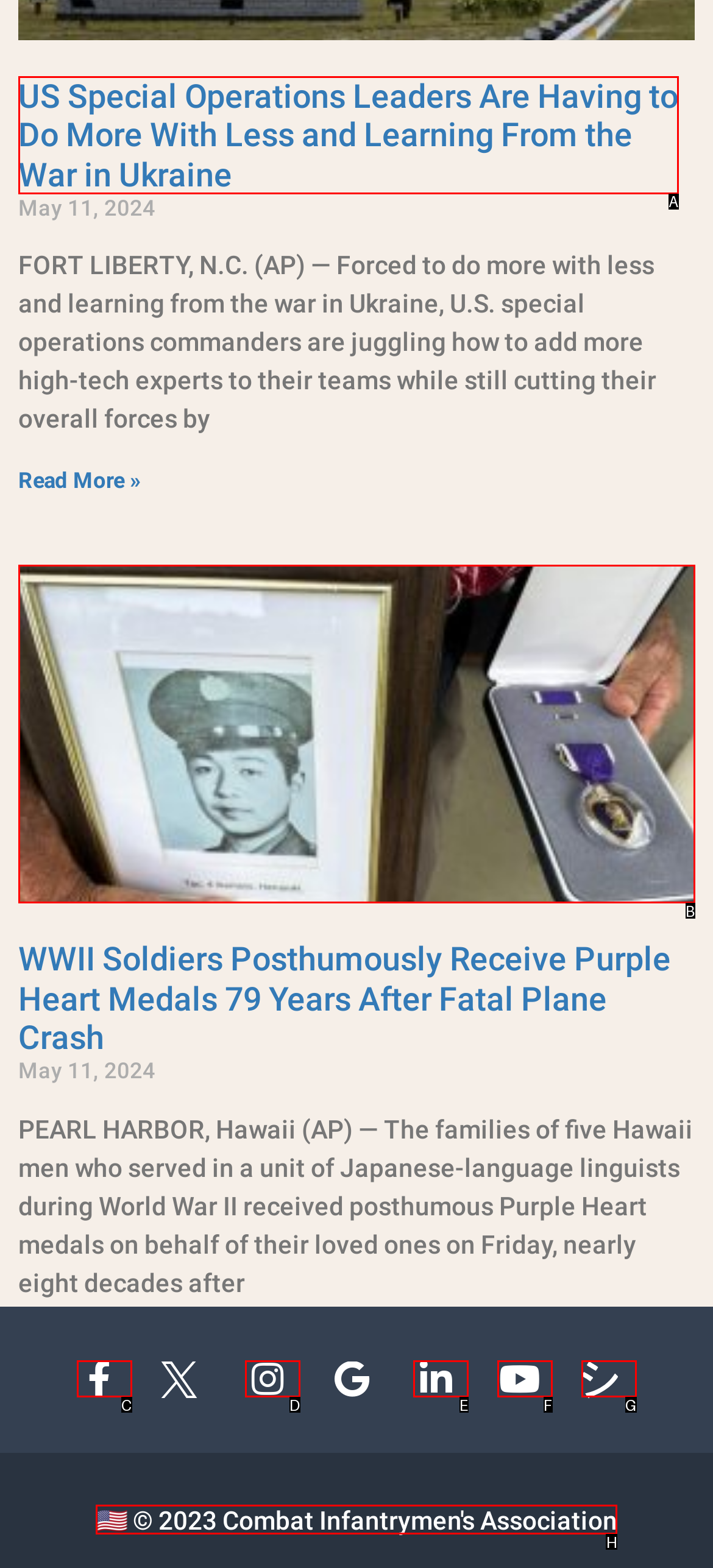Tell me which option best matches the description: Created with Fabric.js 4.6.0
Answer with the option's letter from the given choices directly.

G